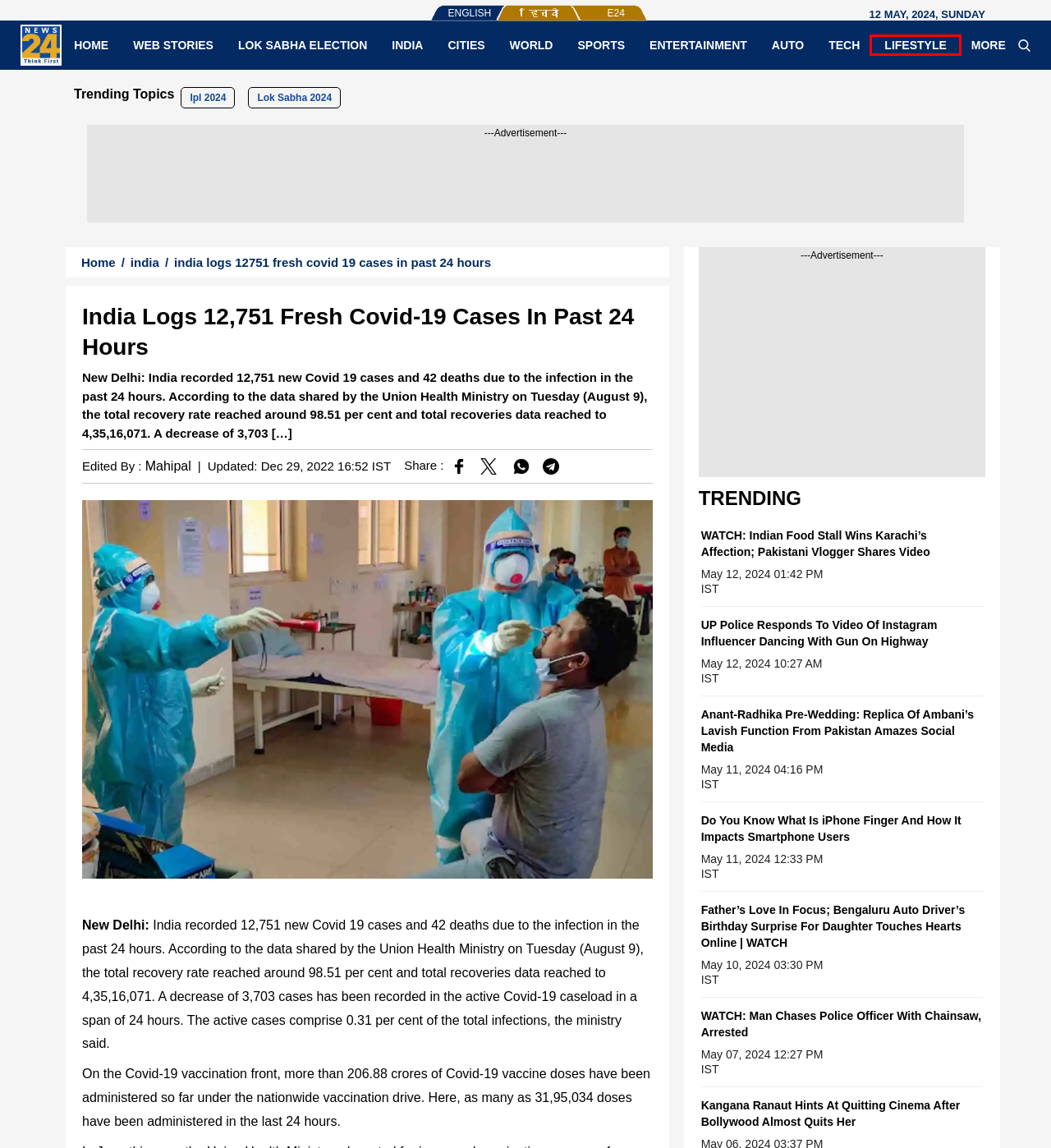You are presented with a screenshot of a webpage that includes a red bounding box around an element. Determine which webpage description best matches the page that results from clicking the element within the red bounding box. Here are the candidates:
A. Bengaluru Auto Driver's Surprise For Daughter Touches Hearts Online | WATCH
B. IPL 2024 Archives - News24
C. India COVID update Archives - News24
D. Lifestyle News: Diet Tips, Fashion Trends, Beauty Skin care, Relationship Tips
E. India News: Latest India News, Politics News, Current Affairs
F. UP Police Responds To Video Of Lucknow girl Dancing With Gun
G. Mahipal, Author at News24
H. News24: Get Breaking News, Latest News, India News & Updates

D